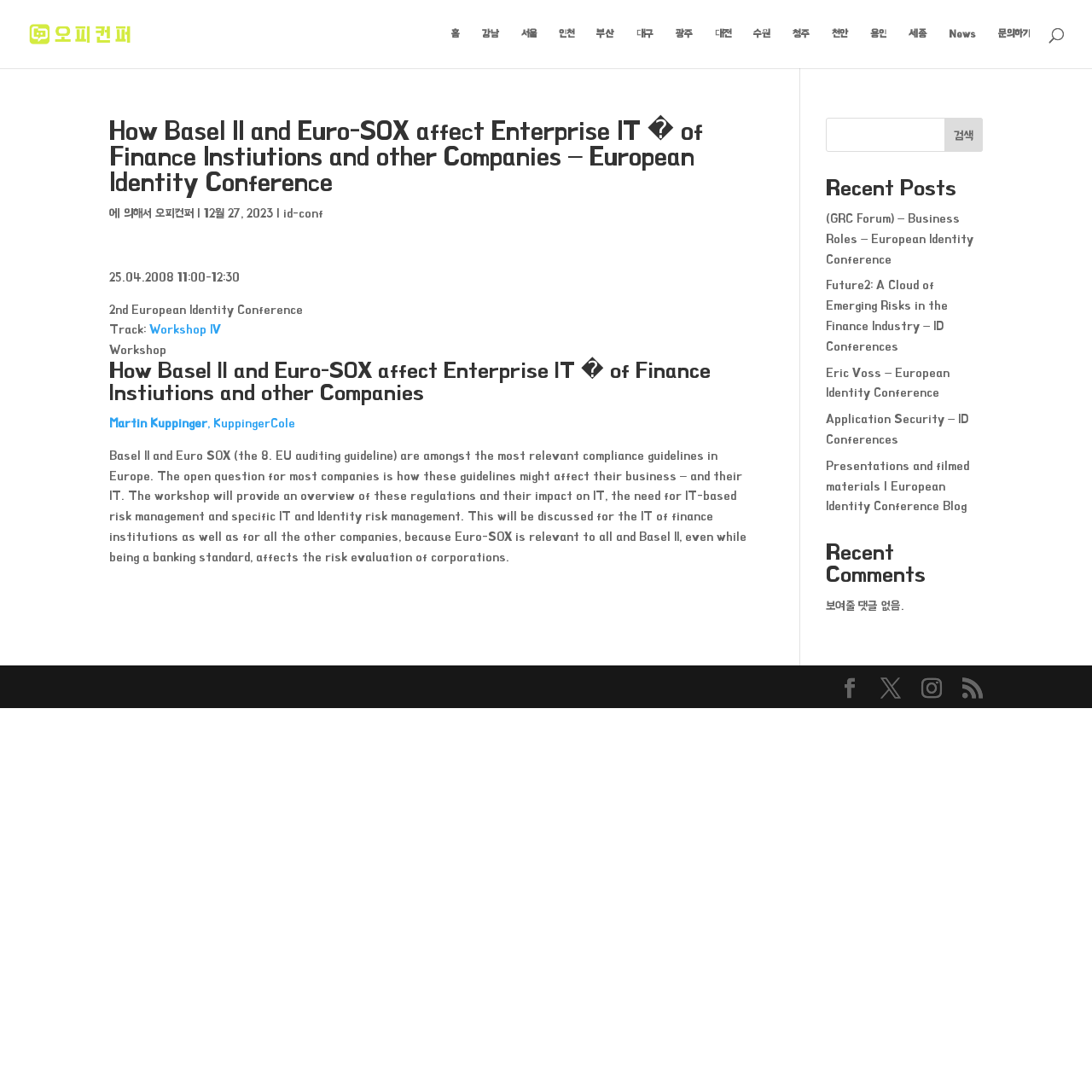What is the date of the workshop?
Give a detailed response to the question by analyzing the screenshot.

The date of the workshop can be found by reading the text '25.04.2008 11:00-12:30' which is located below the heading 'How Basel II and Euro-SOX affect Enterprise IT � of Finance Instiutions and other Companies'.